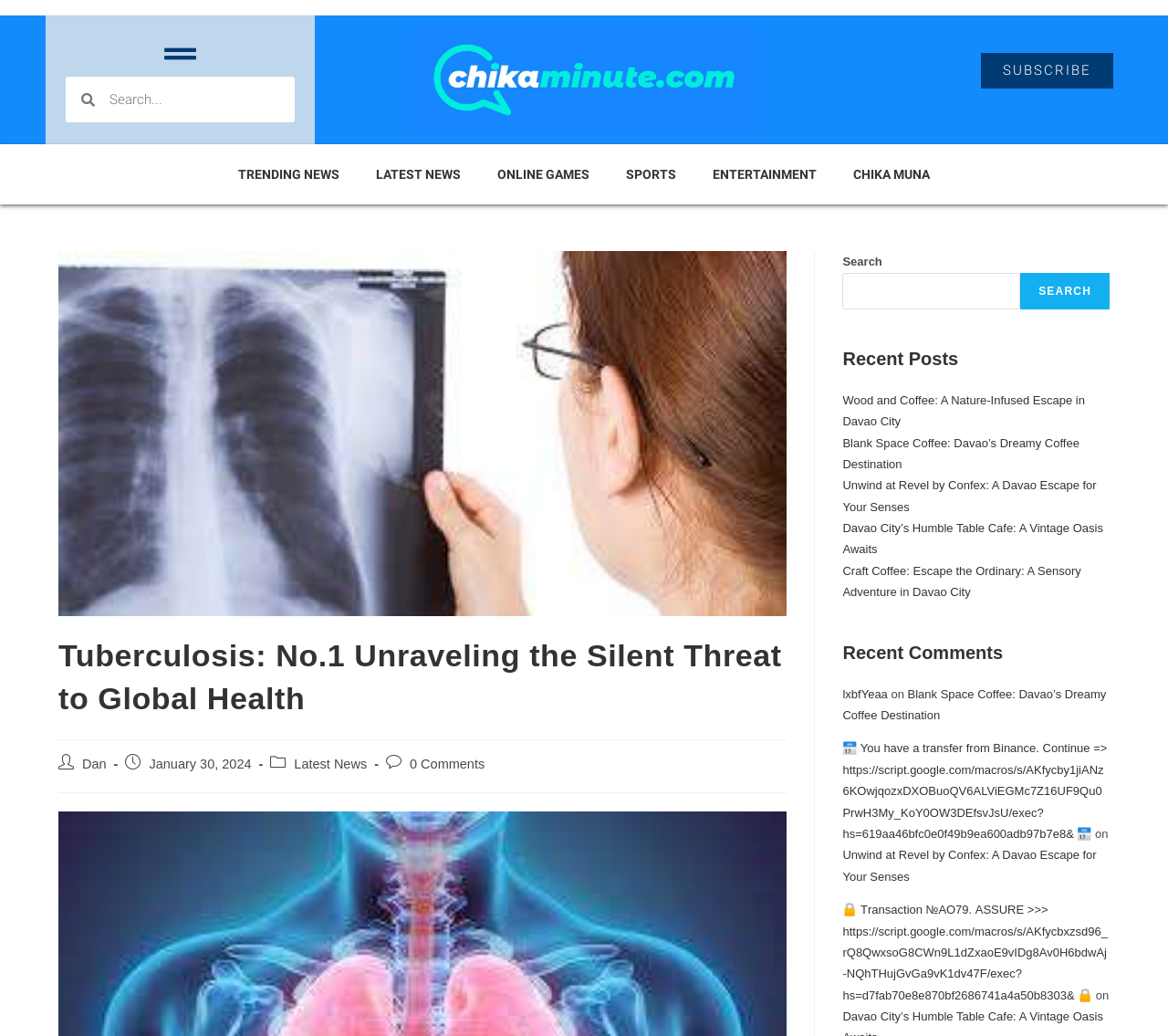Please find the bounding box coordinates of the element's region to be clicked to carry out this instruction: "Subscribe to the newsletter".

[0.84, 0.051, 0.953, 0.086]